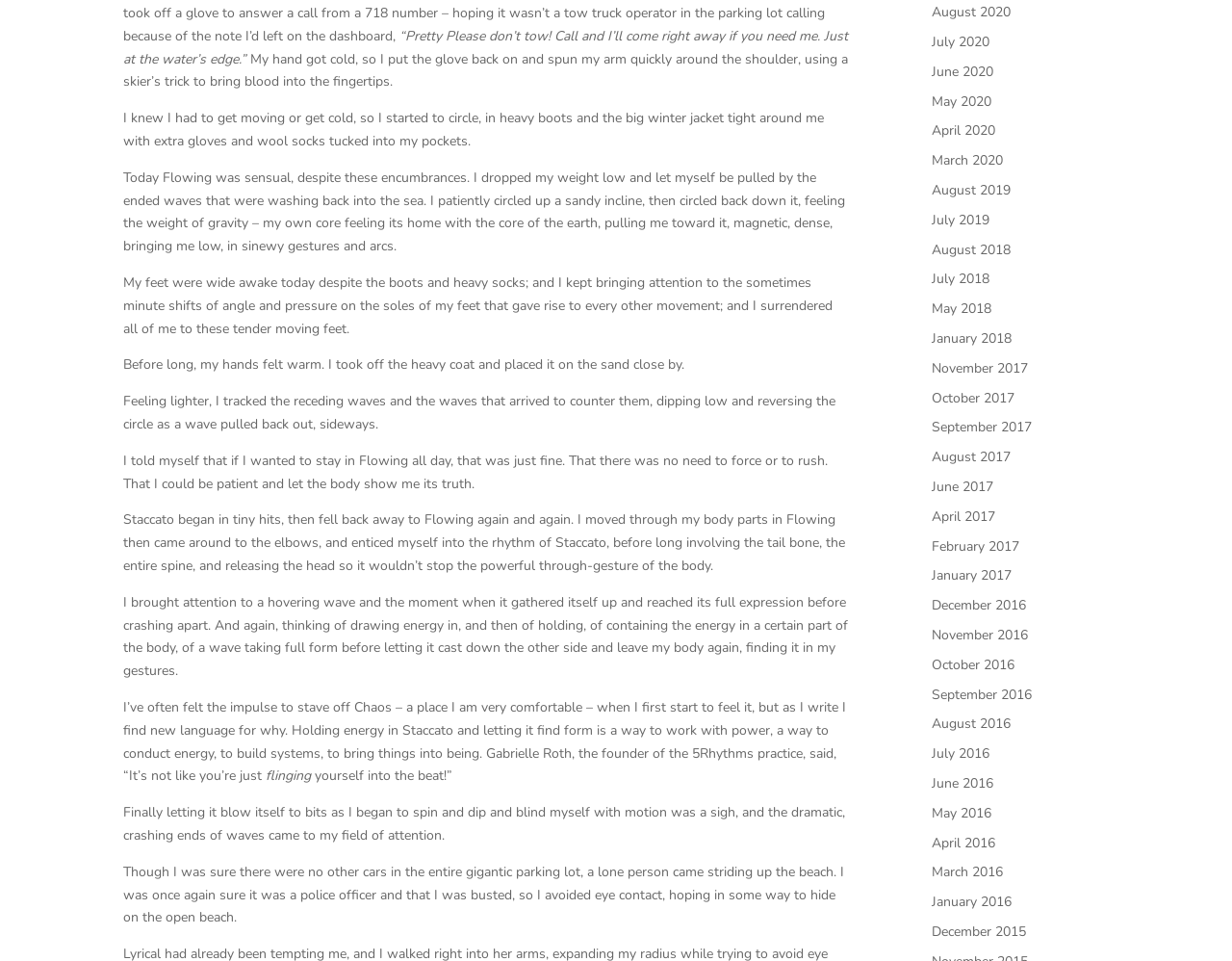What is the author's concern when they see a person approaching?
Using the visual information, respond with a single word or phrase.

Getting busted